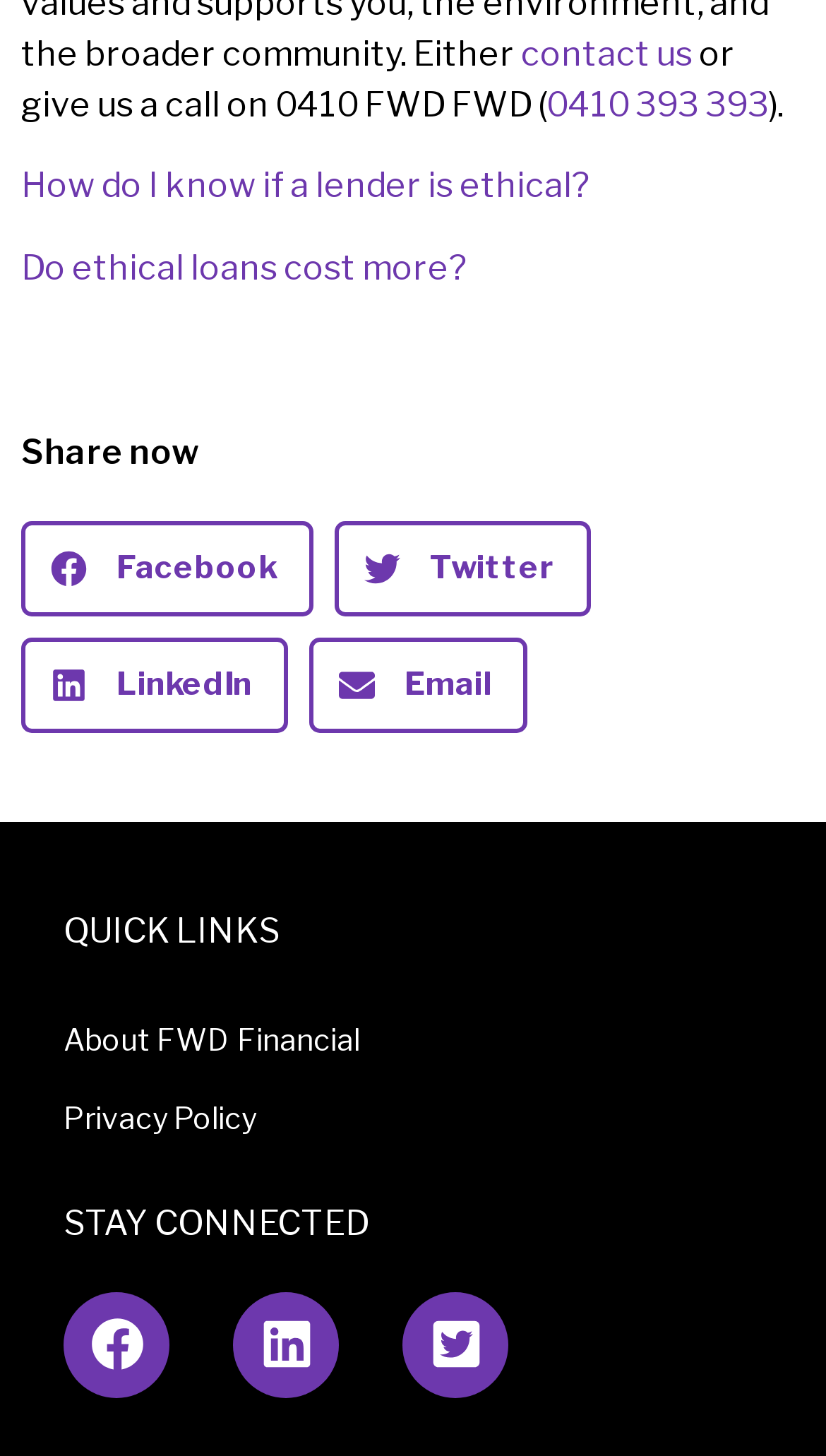Identify the bounding box of the HTML element described here: "Privacy Policy". Provide the coordinates as four float numbers between 0 and 1: [left, top, right, bottom].

[0.077, 0.74, 0.923, 0.794]